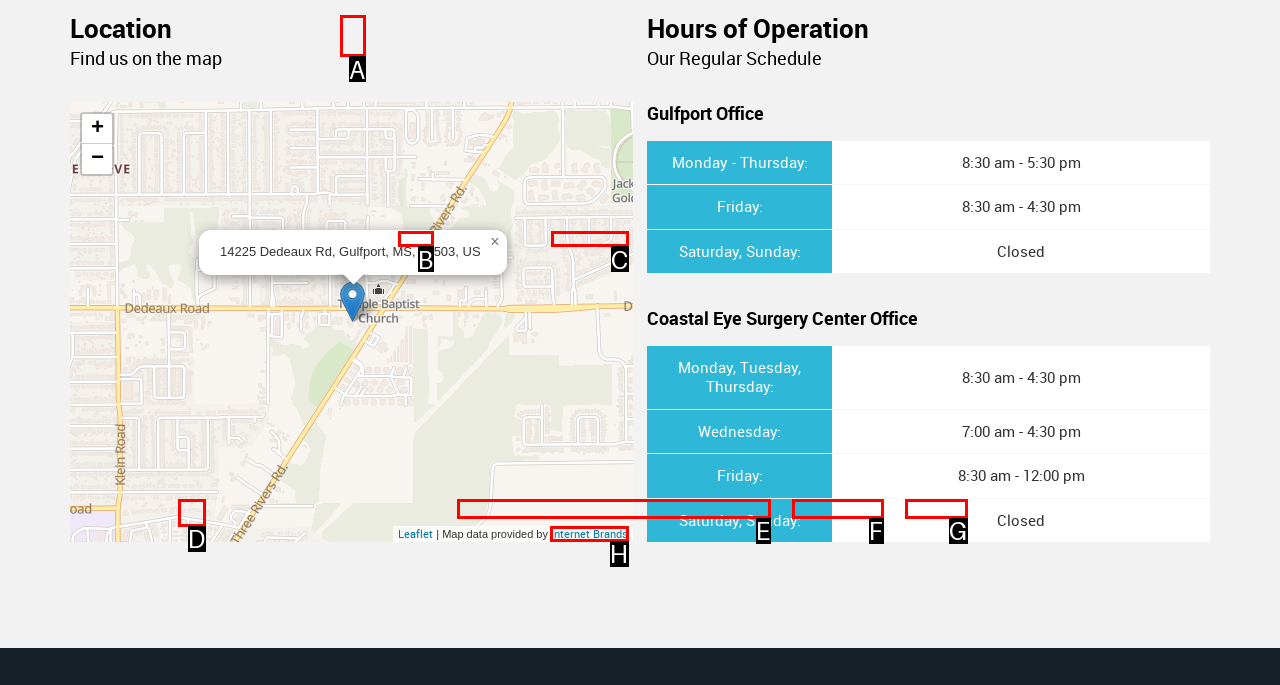Given the task: view Internet Brands website, indicate which boxed UI element should be clicked. Provide your answer using the letter associated with the correct choice.

H